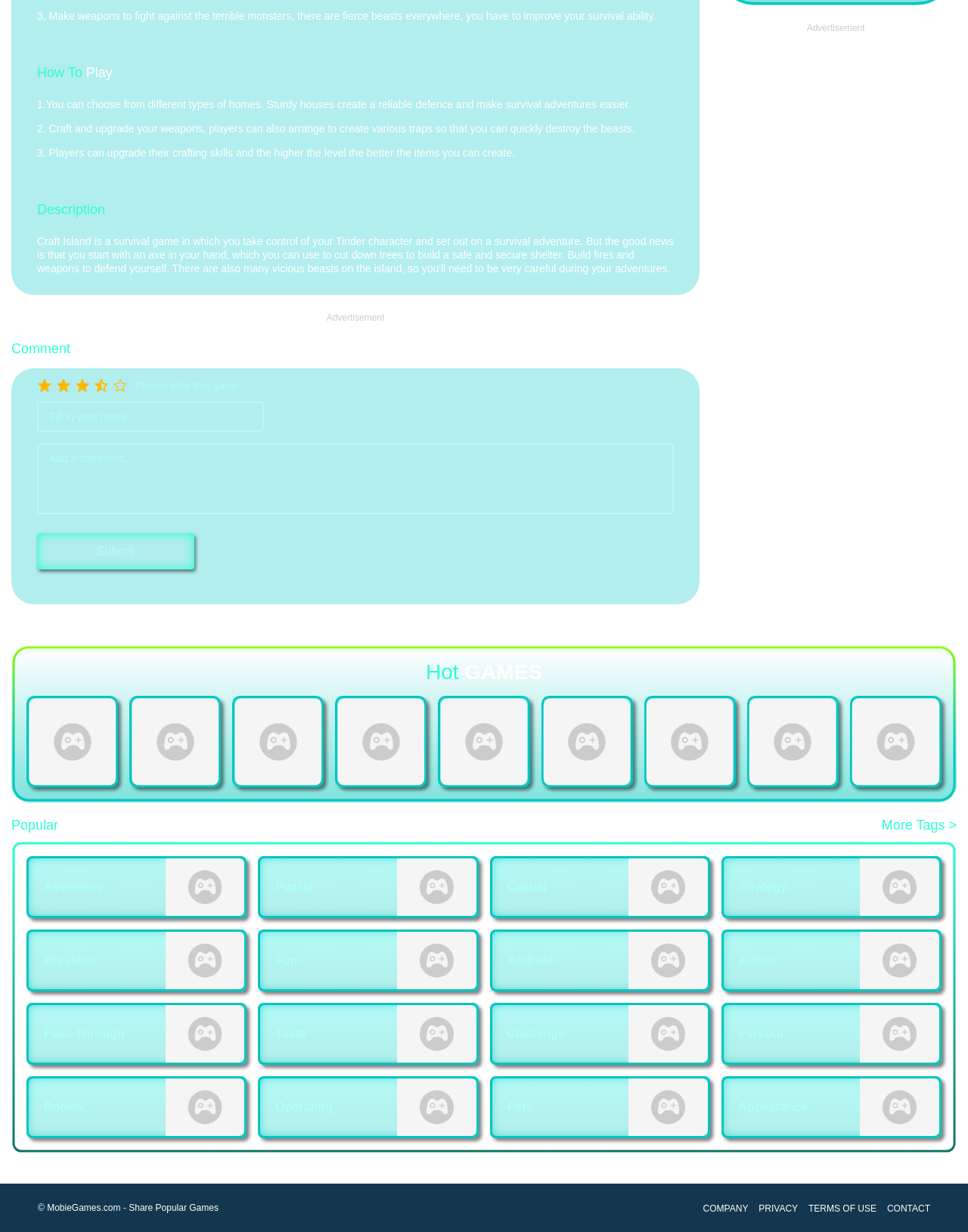Locate the bounding box coordinates of the element that should be clicked to fulfill the instruction: "Click on the 'Entrepreneurship' link".

None